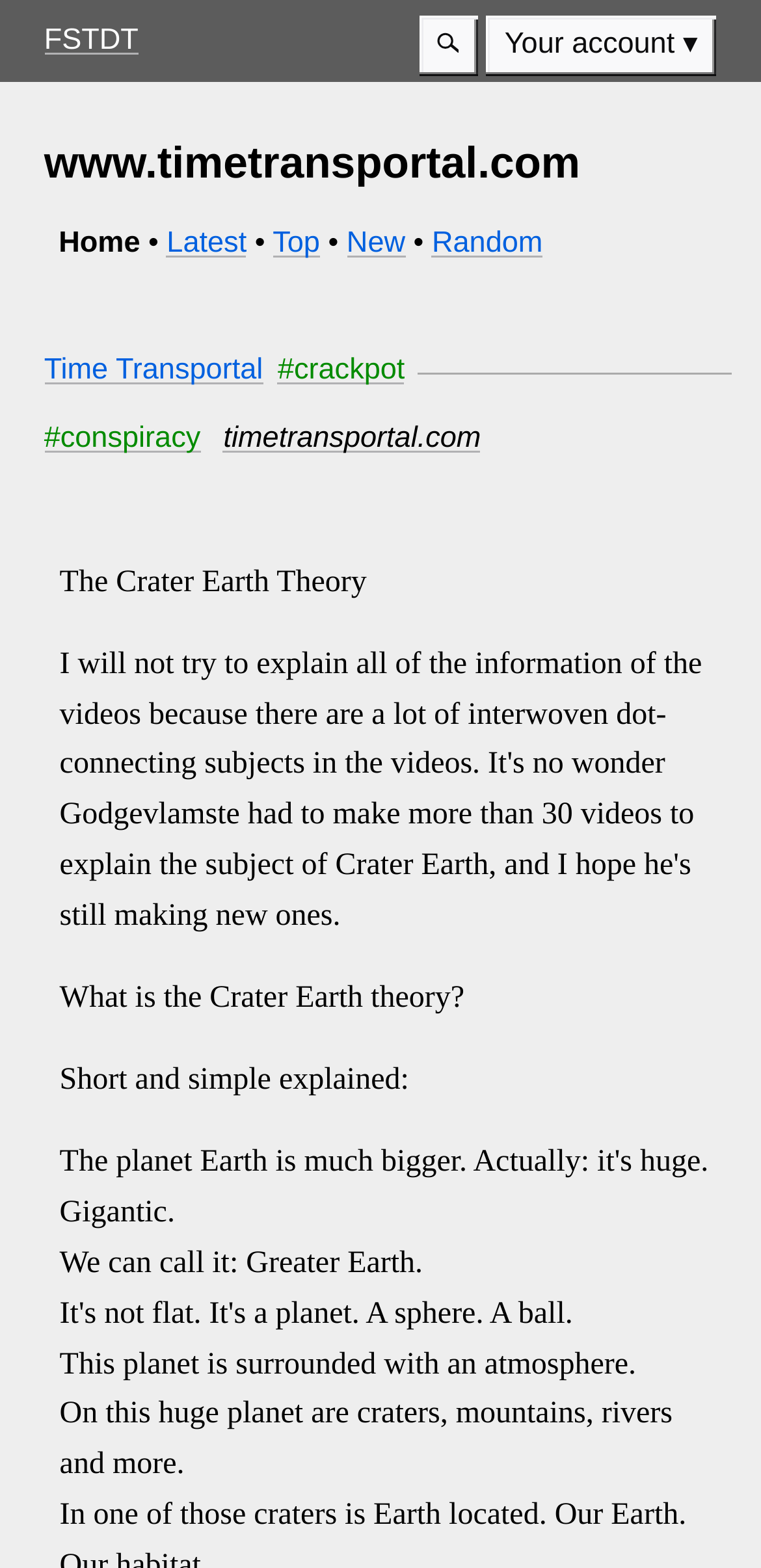Find the bounding box coordinates of the clickable area required to complete the following action: "Click on the Search button".

[0.55, 0.009, 0.628, 0.048]